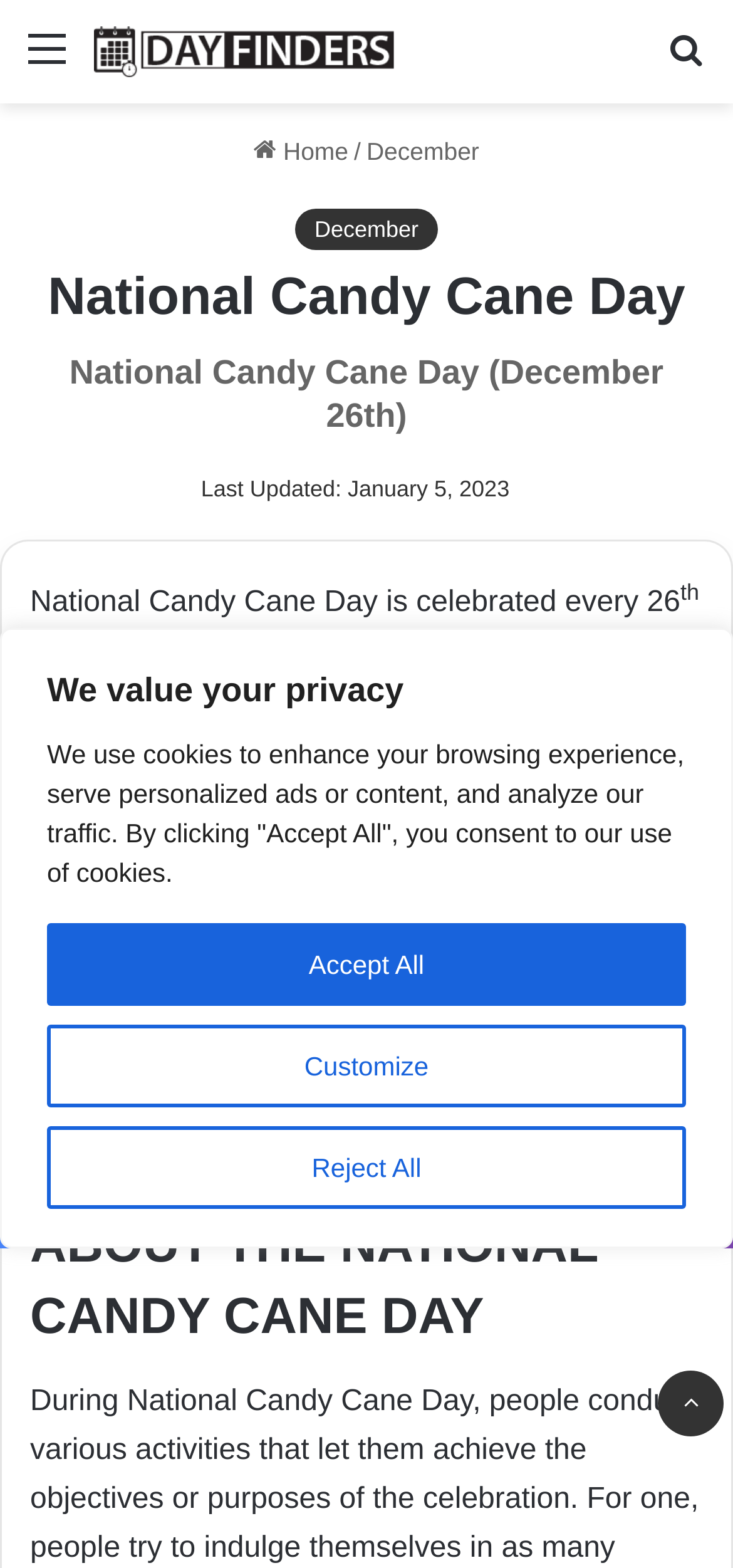Please answer the following question using a single word or phrase: 
What is the shape of candy canes?

Cane-shaped